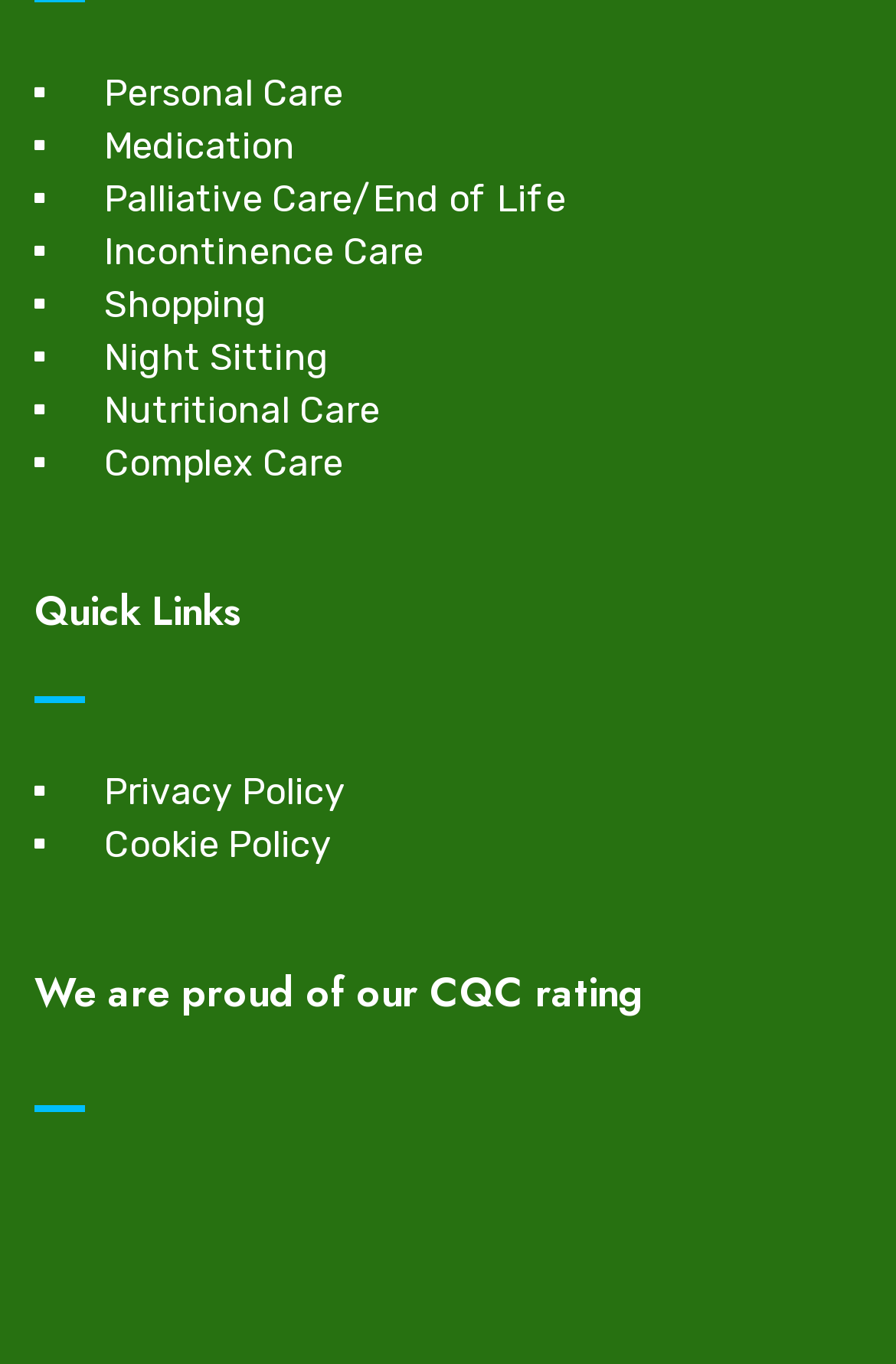Please answer the following question using a single word or phrase: 
What is the CQC rating about?

Proud of